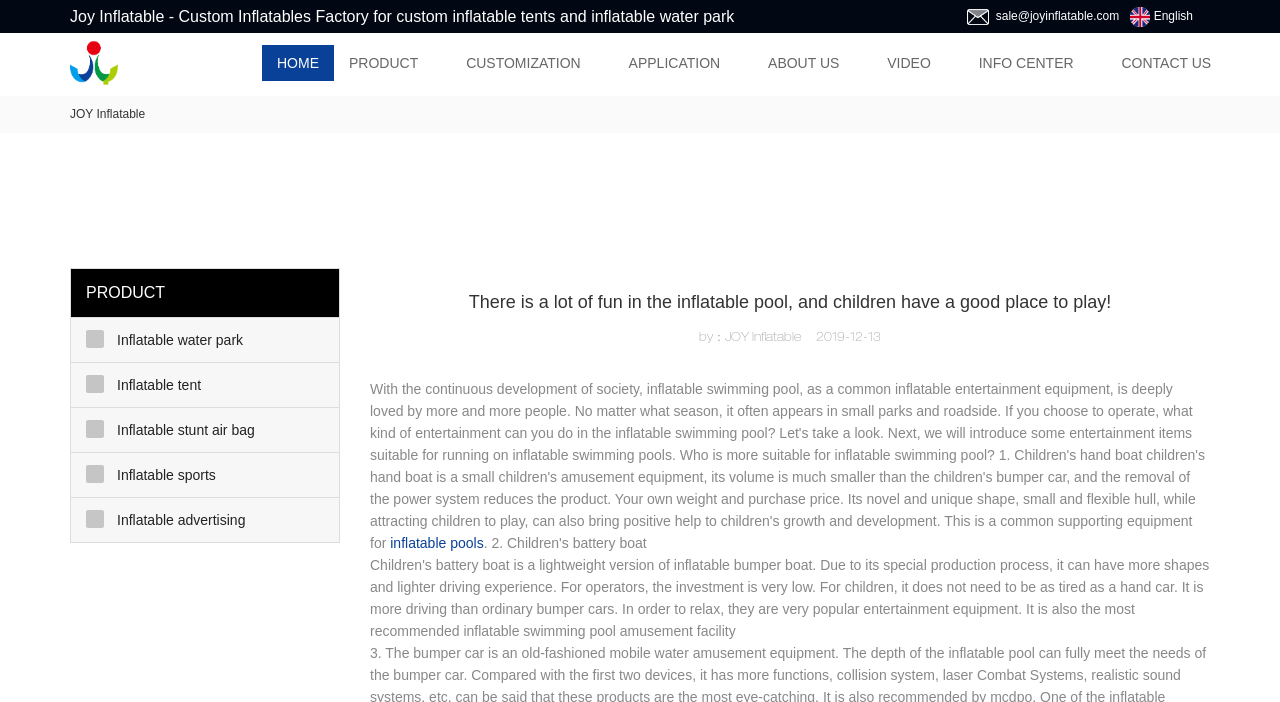Please identify the bounding box coordinates of the clickable area that will allow you to execute the instruction: "Contact Human Resources".

None